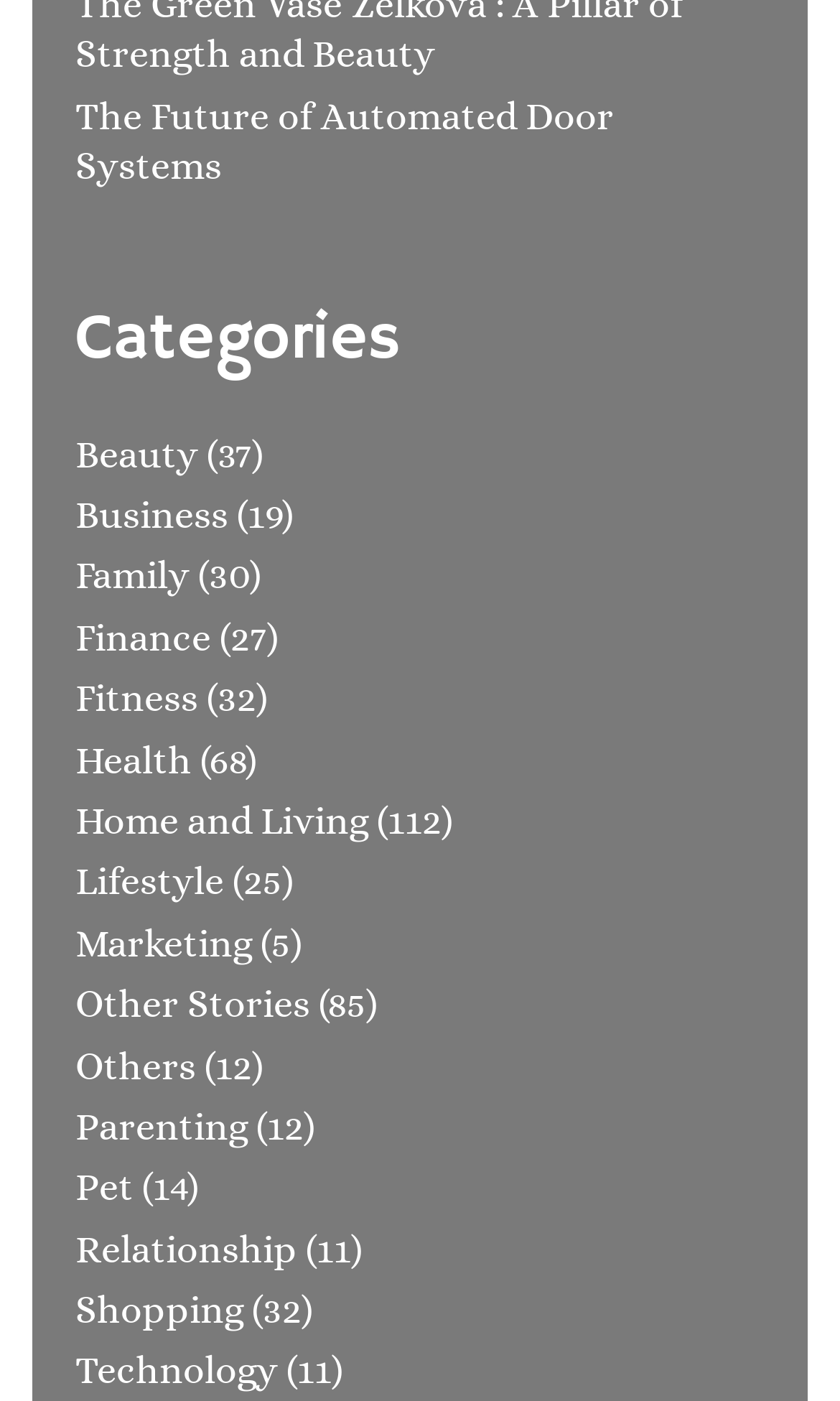Could you specify the bounding box coordinates for the clickable section to complete the following instruction: "View 'The Future of Automated Door Systems'"?

[0.09, 0.067, 0.731, 0.134]